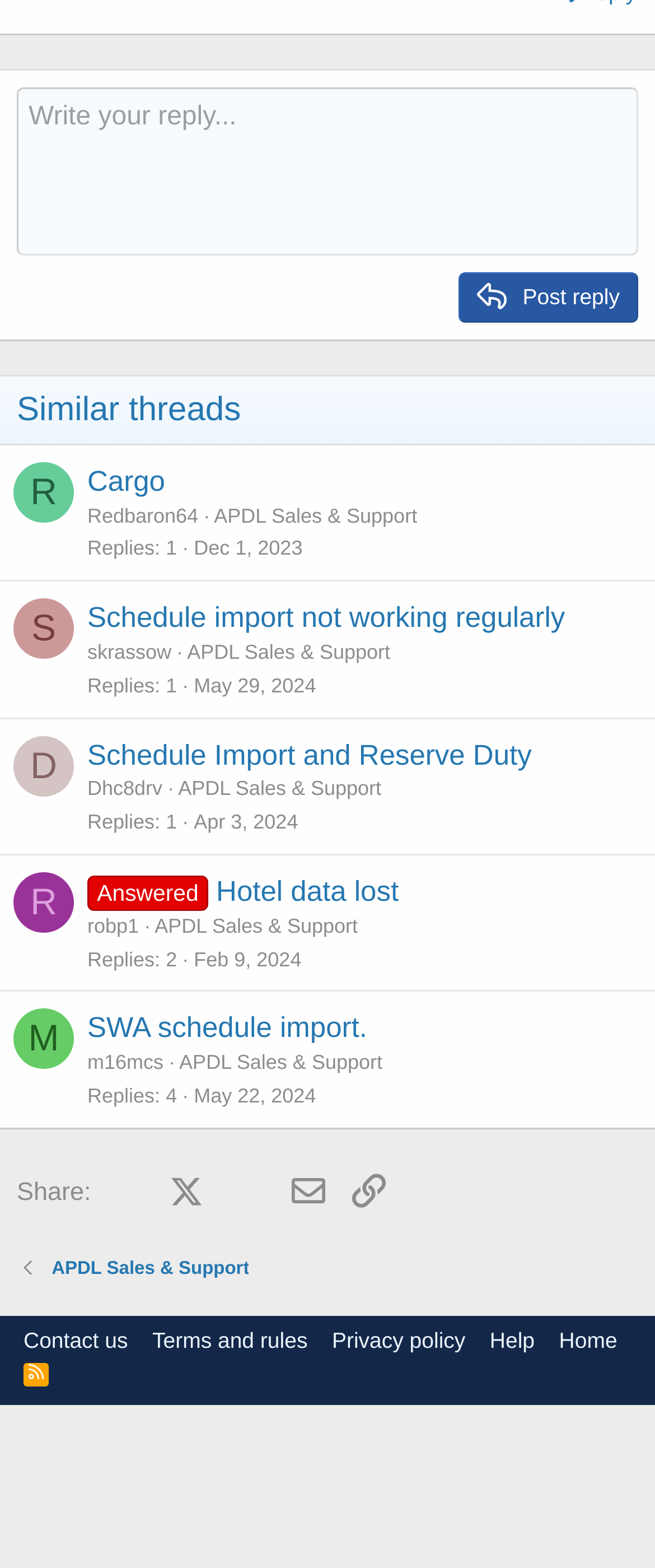From the webpage screenshot, identify the region described by Contact us. Provide the bounding box coordinates as (top-left x, top-left y, bottom-right x, bottom-right y), with each value being a floating point number between 0 and 1.

[0.026, 0.845, 0.206, 0.865]